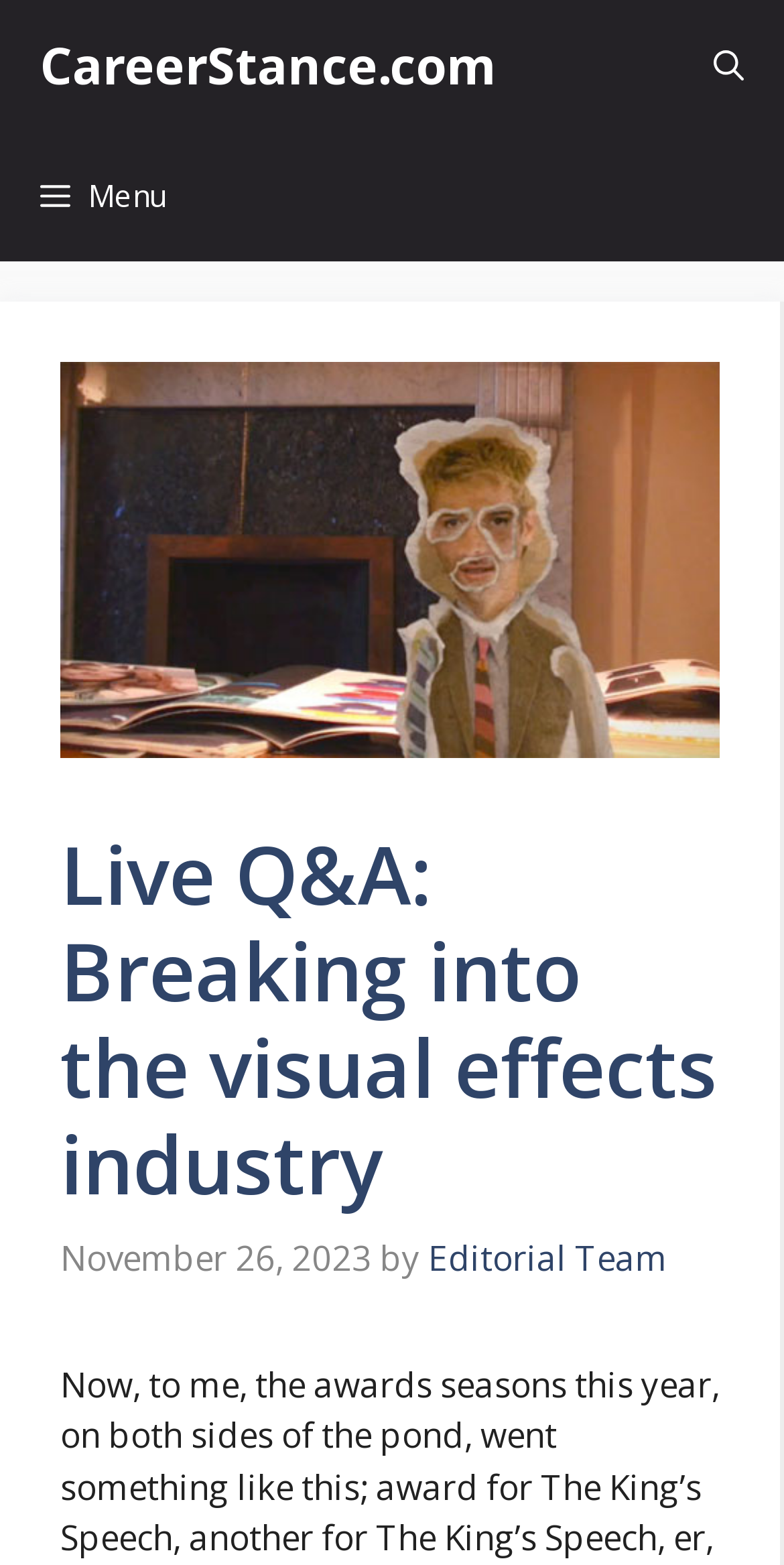Detail the various sections and features of the webpage.

The webpage appears to be a blog post or article page, with a focus on a live Q&A session about breaking into the visual effects industry. 

At the top of the page, there is a primary navigation menu that spans the entire width of the page, containing a link to the website's homepage, "CareerStance.com", on the left side, and a "Menu" button on the left-center, which is not expanded. On the right side of the navigation menu, there is an "Open search" button.

Below the navigation menu, the main content area begins, which is headed by a large heading that reads "Live Q&A: Breaking into the visual effects industry". This heading is positioned near the top of the content area, and spans about 84% of the width of the page.

Underneath the heading, there is a timestamp indicating that the article was published on "November 26, 2023", followed by the phrase "by" and a link to the "Editorial Team".